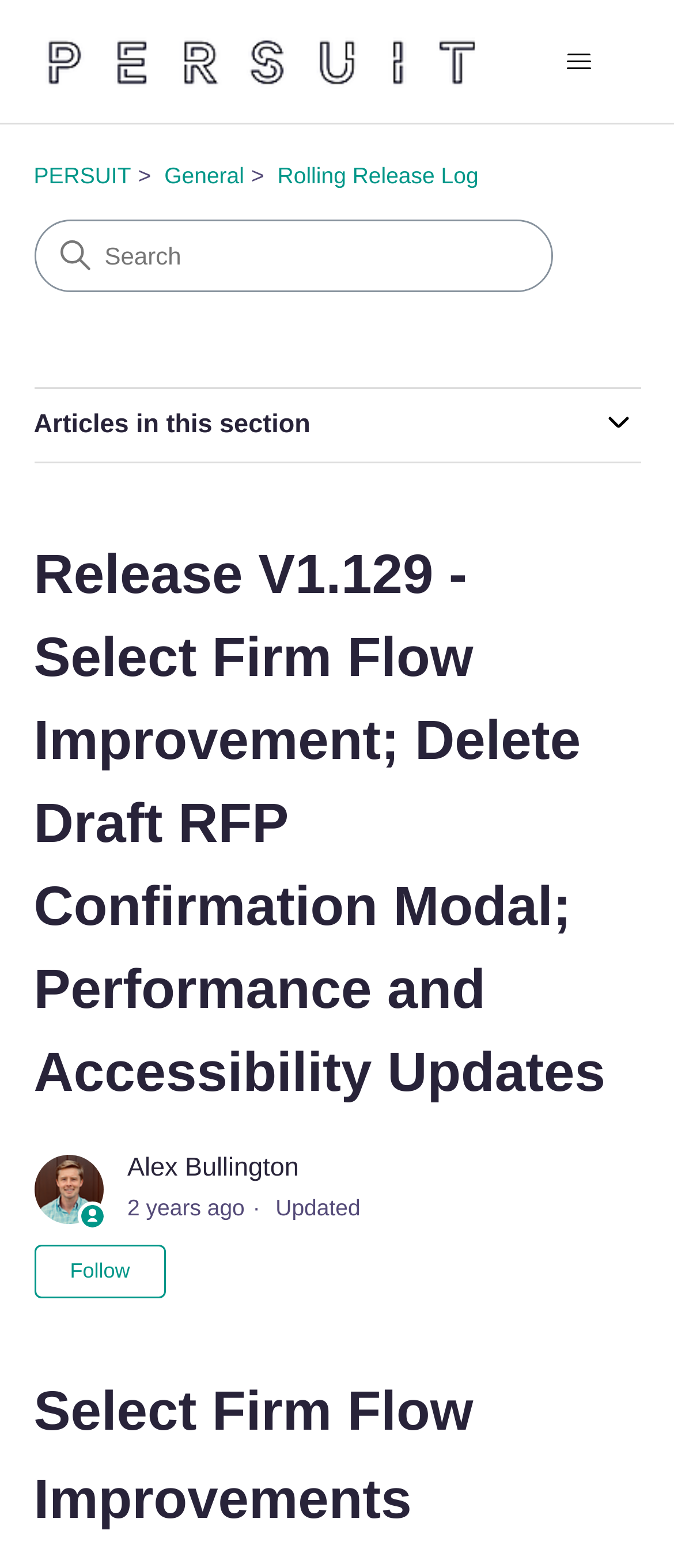Using the information from the screenshot, answer the following question thoroughly:
What is the section of the article?

I found the answer by looking at the link 'General' which is part of the navigation menu, indicating the section of the article.